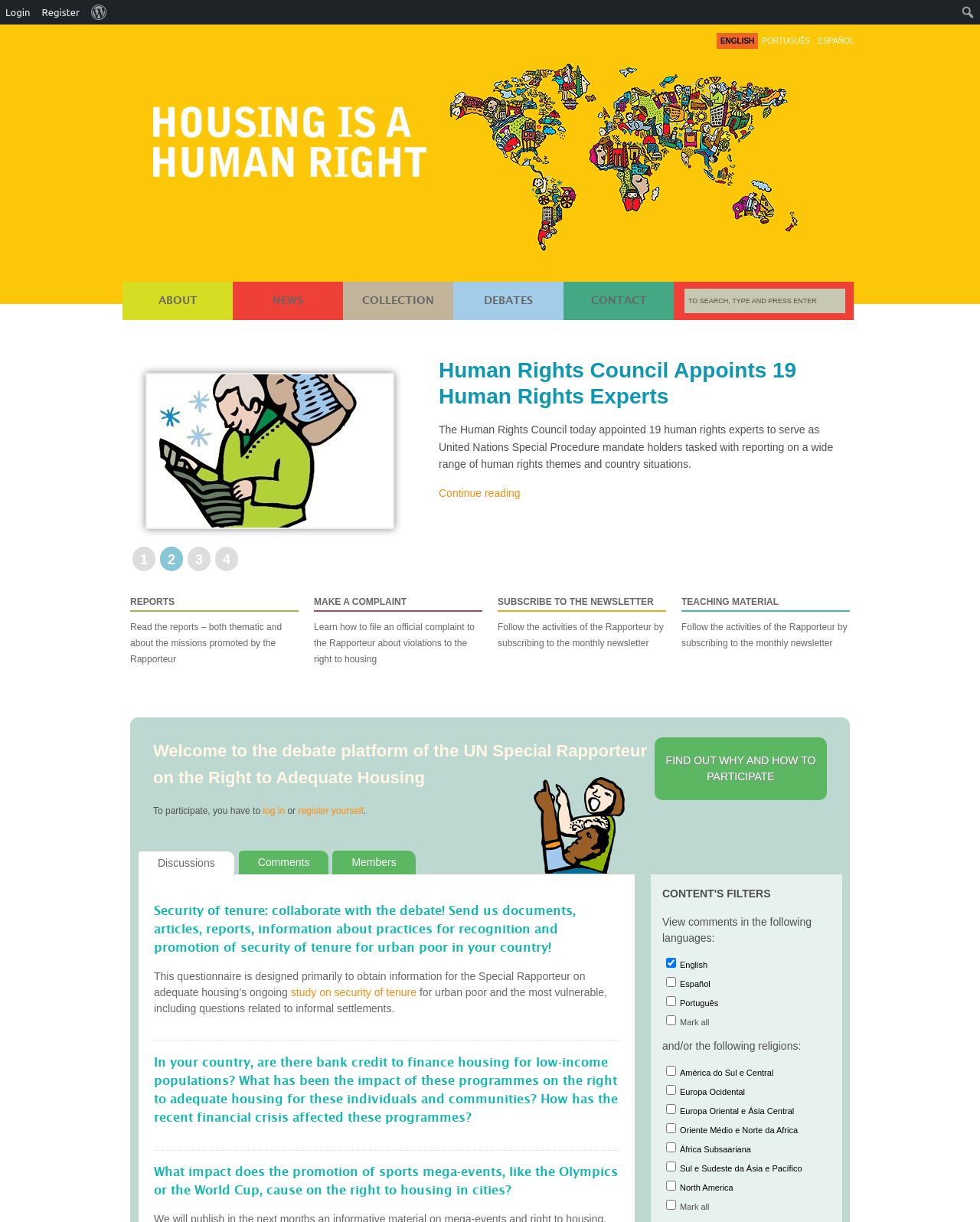What is the topic of the first news article?
Analyze the image and deliver a detailed answer to the question.

The topic of the first news article is 'Human Rights Council Appoints 19 Human Rights Experts' which is evident from the heading and the brief summary of the article on the webpage.